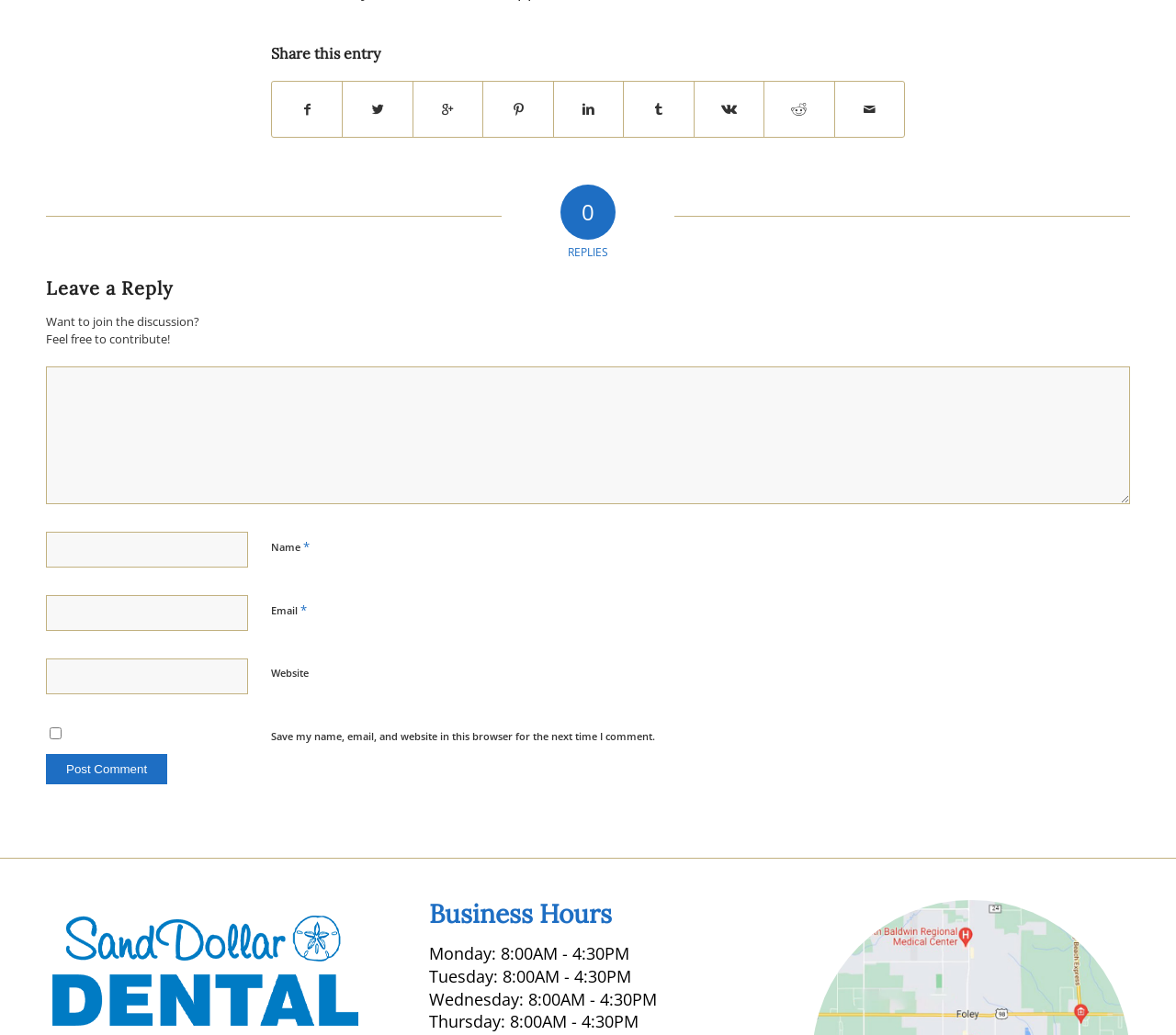Give a concise answer using one word or a phrase to the following question:
What is the button at the bottom of the comment section for?

Post Comment